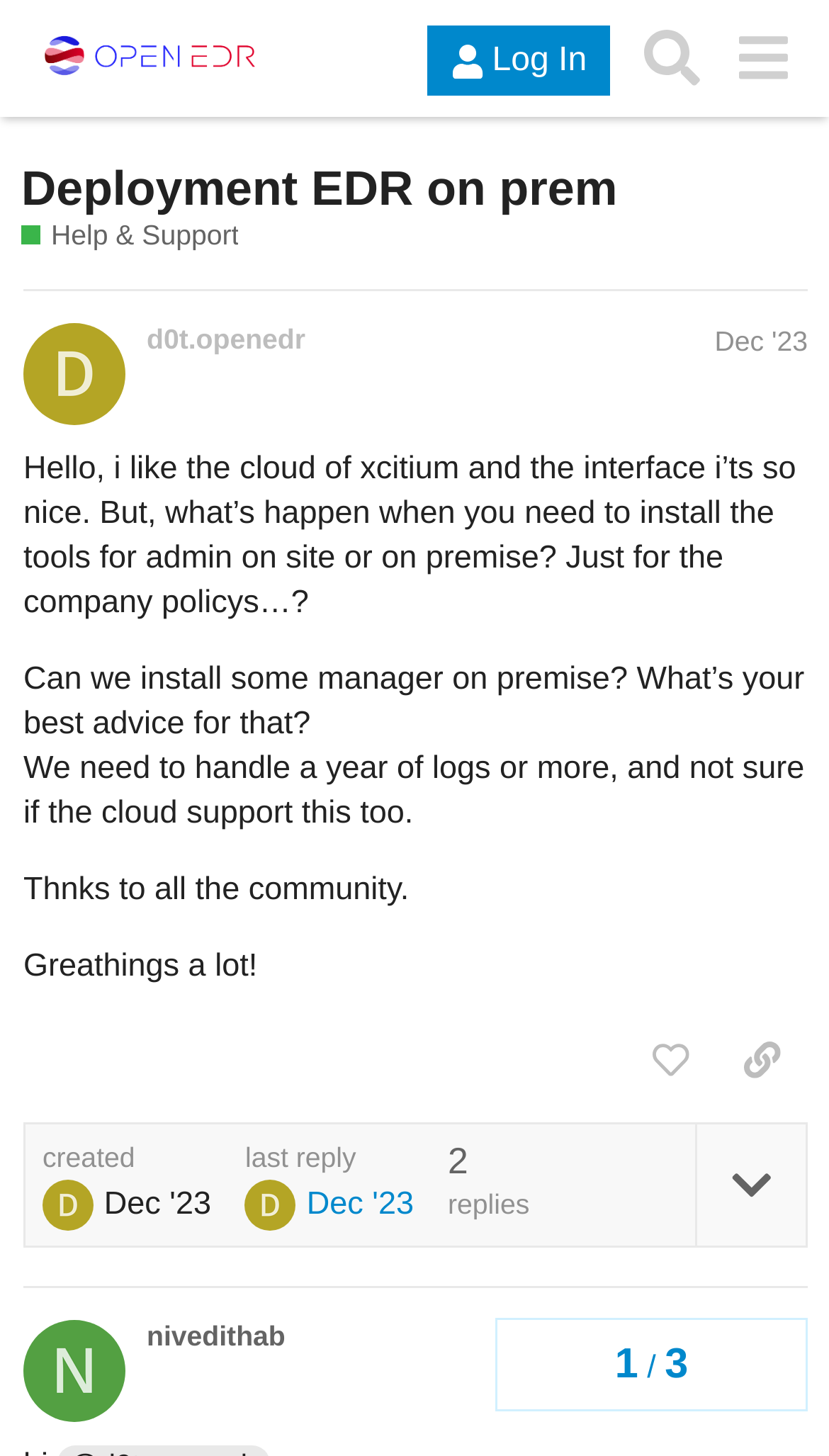Please identify the primary heading on the webpage and return its text.

Deployment EDR on prem